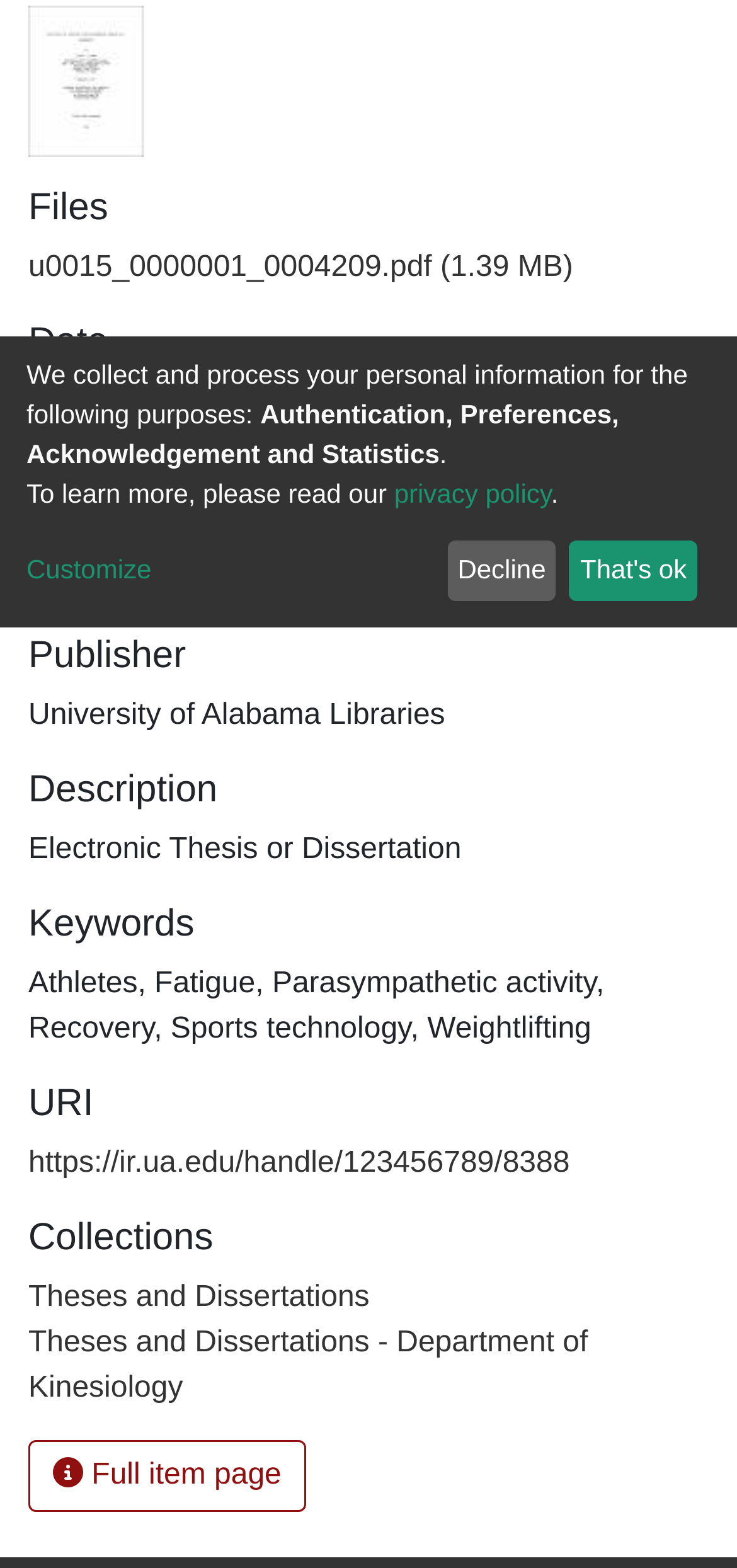Using the format (top-left x, top-left y, bottom-right x, bottom-right y), provide the bounding box coordinates for the described UI element. All values should be floating point numbers between 0 and 1: Decline

[0.607, 0.344, 0.755, 0.383]